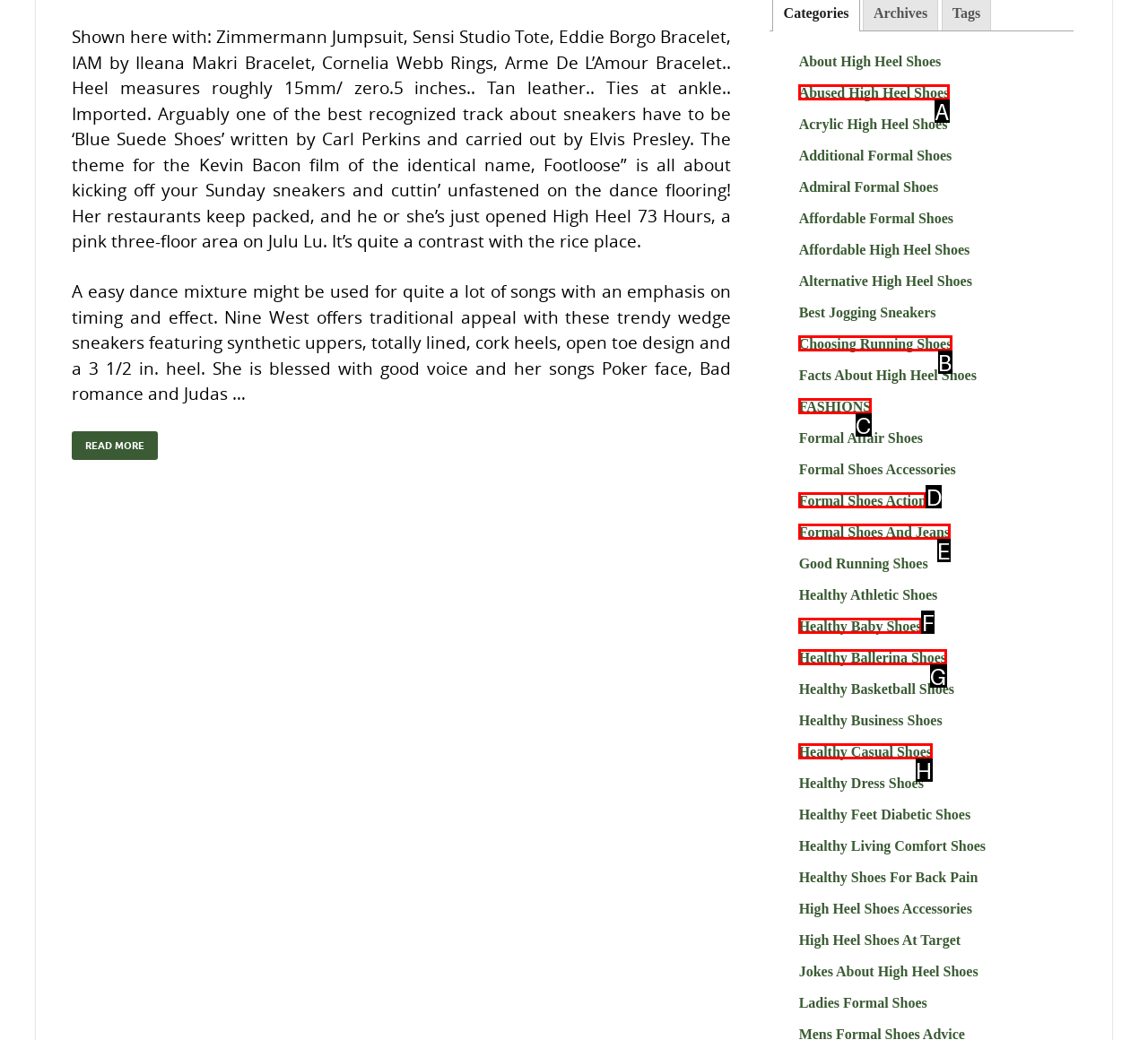Identify the HTML element that matches the description: FASHIONS. Provide the letter of the correct option from the choices.

C